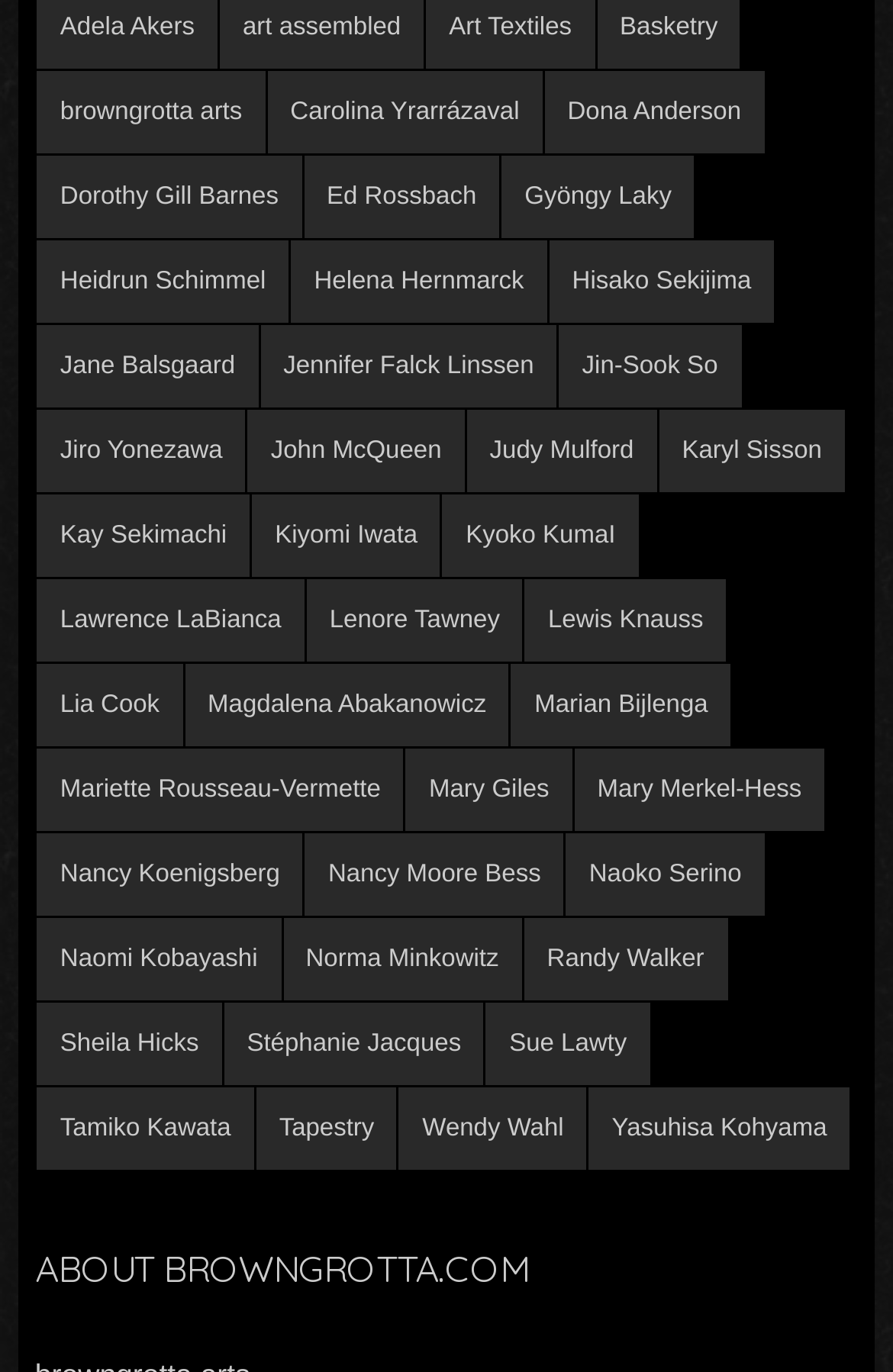Find the bounding box coordinates for the element that must be clicked to complete the instruction: "Explore ABOUT BROWNGROTTA.COM". The coordinates should be four float numbers between 0 and 1, indicated as [left, top, right, bottom].

[0.039, 0.905, 0.59, 0.948]